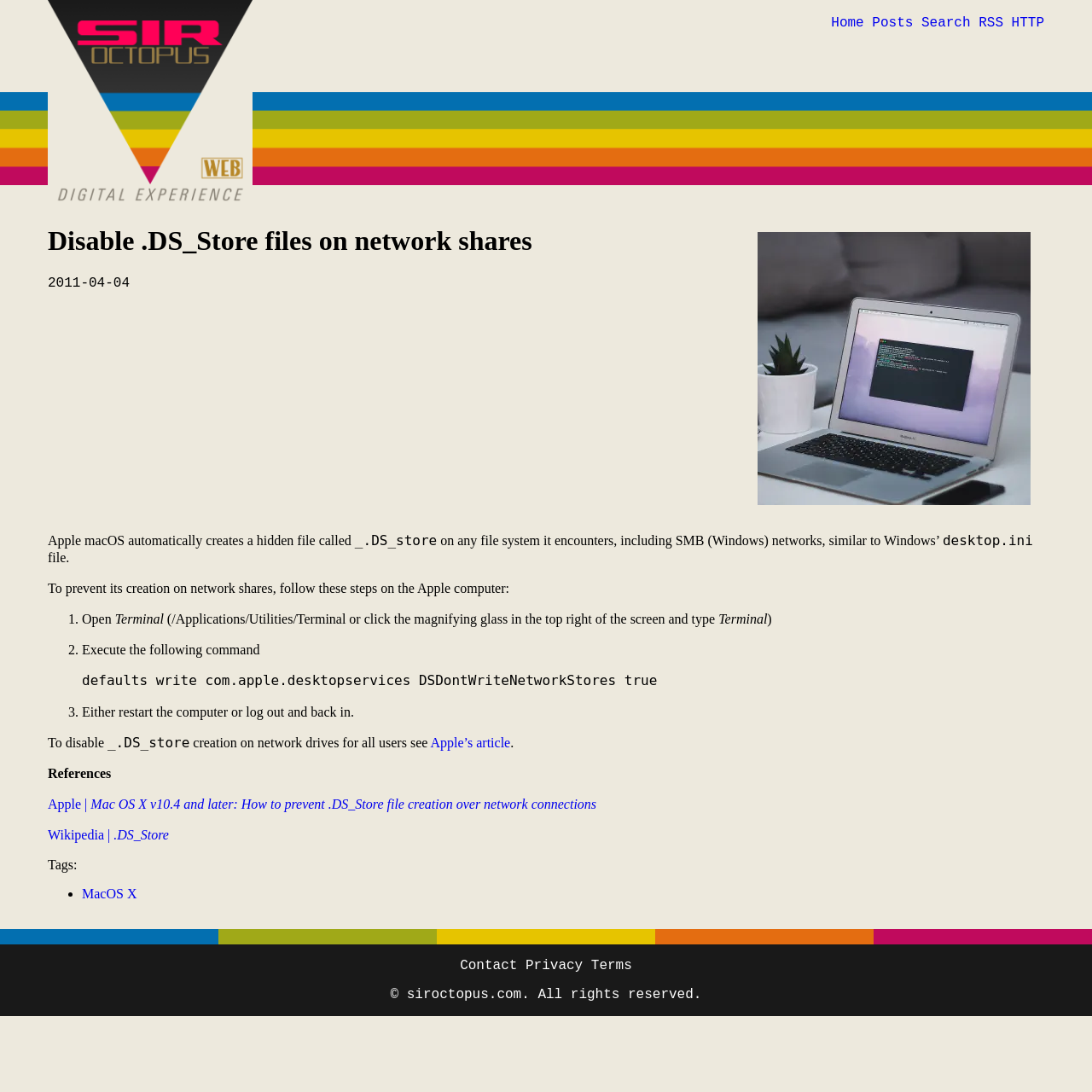What is the topic of the webpage?
Answer the question in as much detail as possible.

The webpage provides information and instructions on how to disable the creation of .DS_Store files on network shares in Apple macOS, which is the main topic of the webpage.